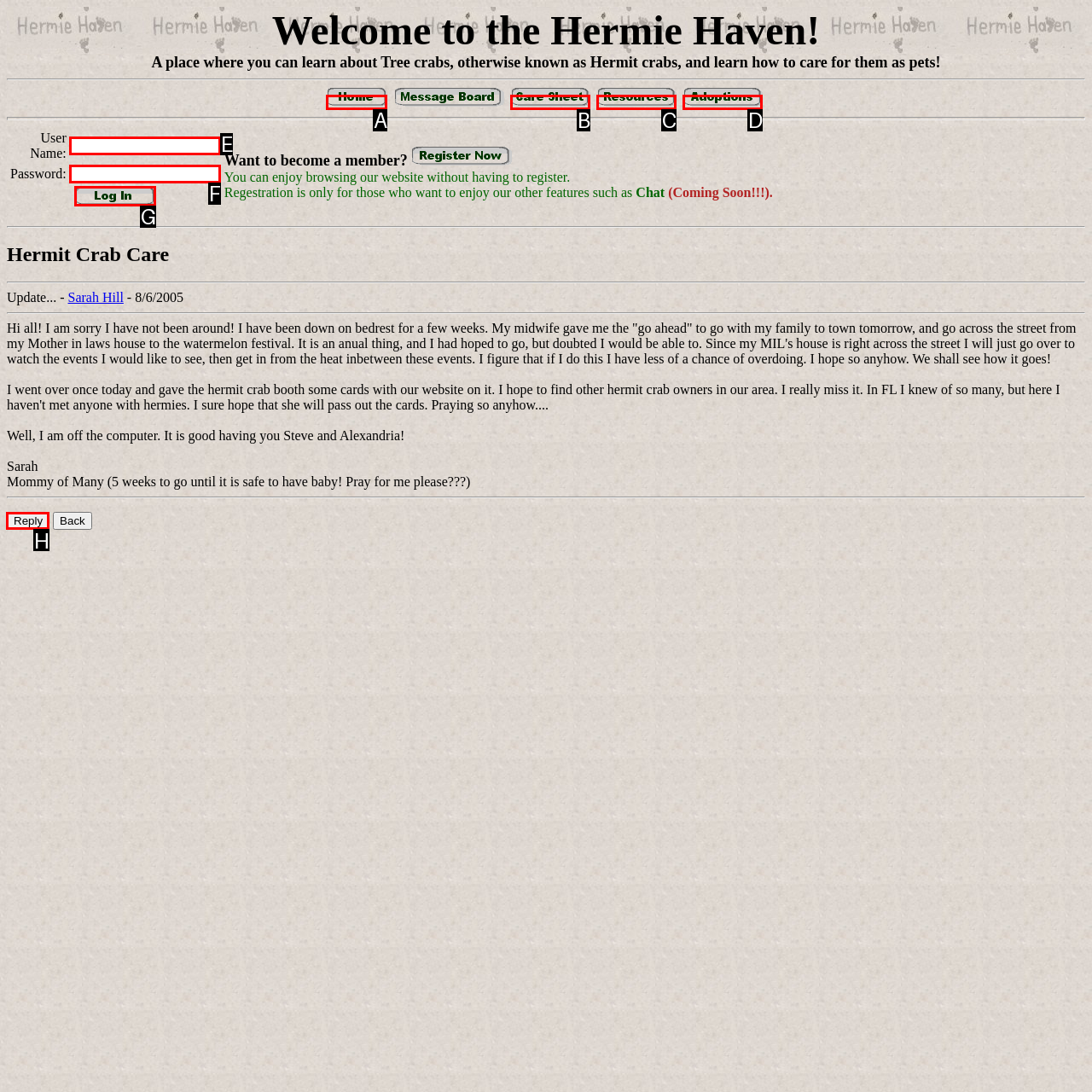Select the HTML element to finish the task: Reply to the post Reply with the letter of the correct option.

H